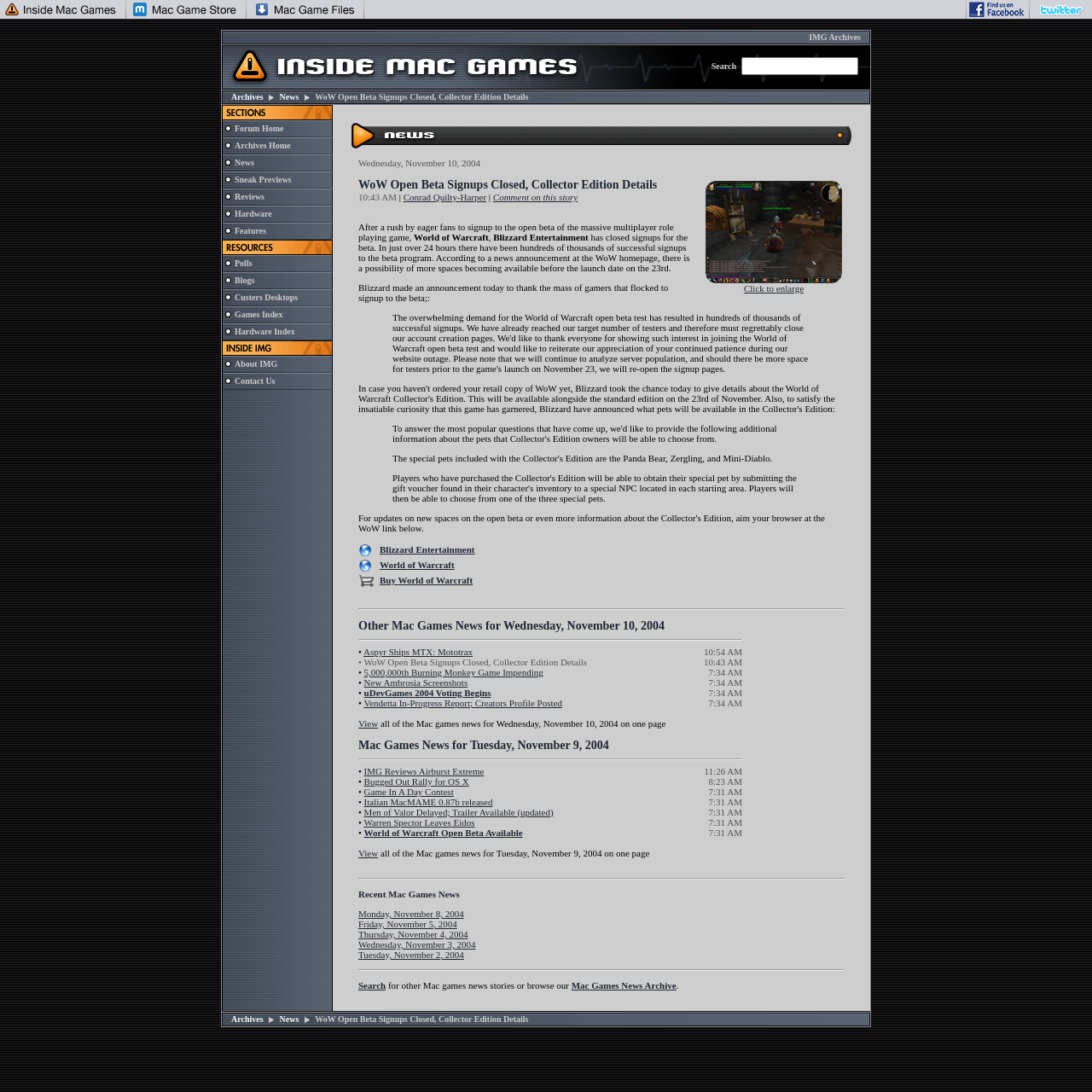Provide a short, one-word or phrase answer to the question below:
How many links are in the top row of the webpage?

5